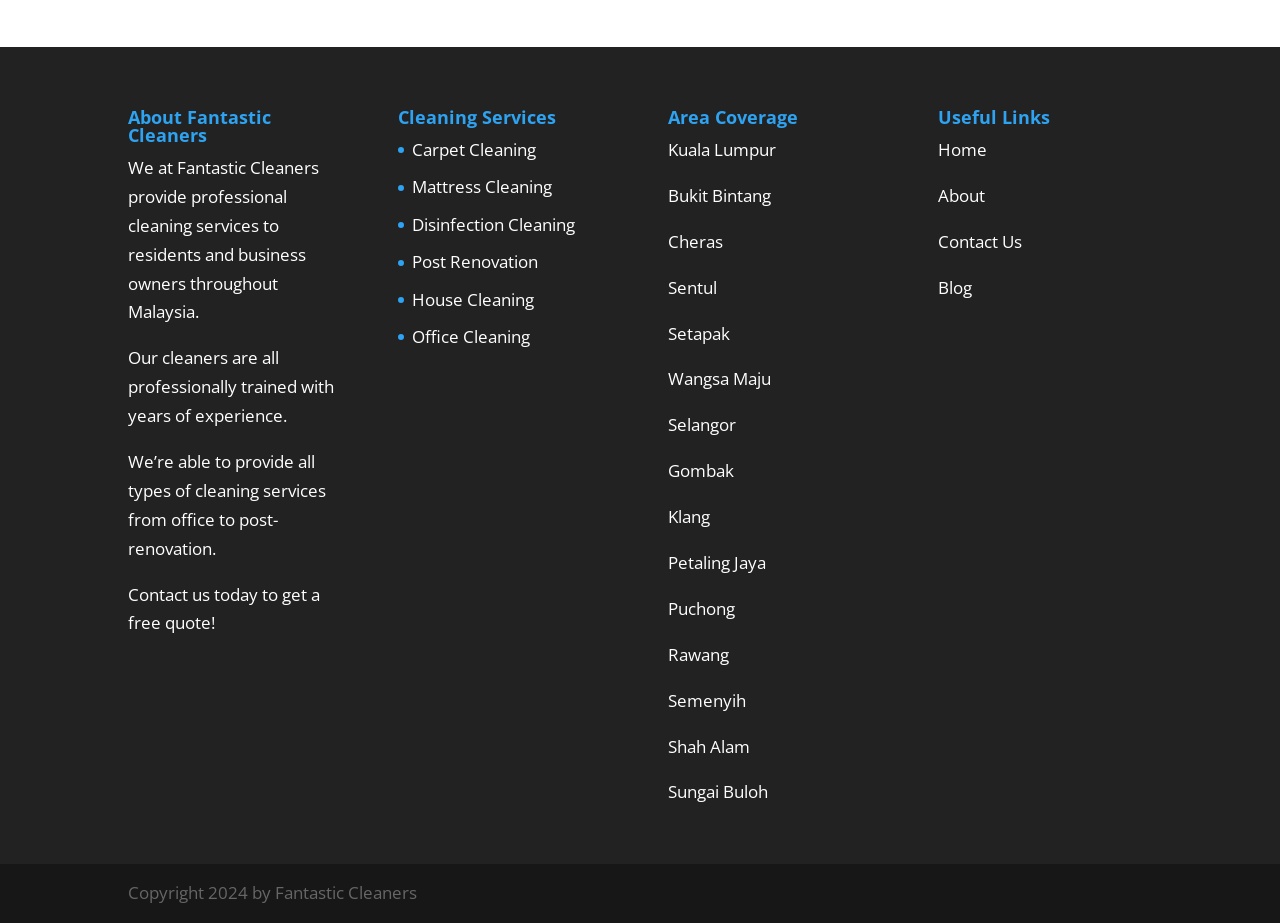Specify the bounding box coordinates of the area to click in order to follow the given instruction: "Click on Carpet Cleaning."

[0.322, 0.15, 0.419, 0.174]